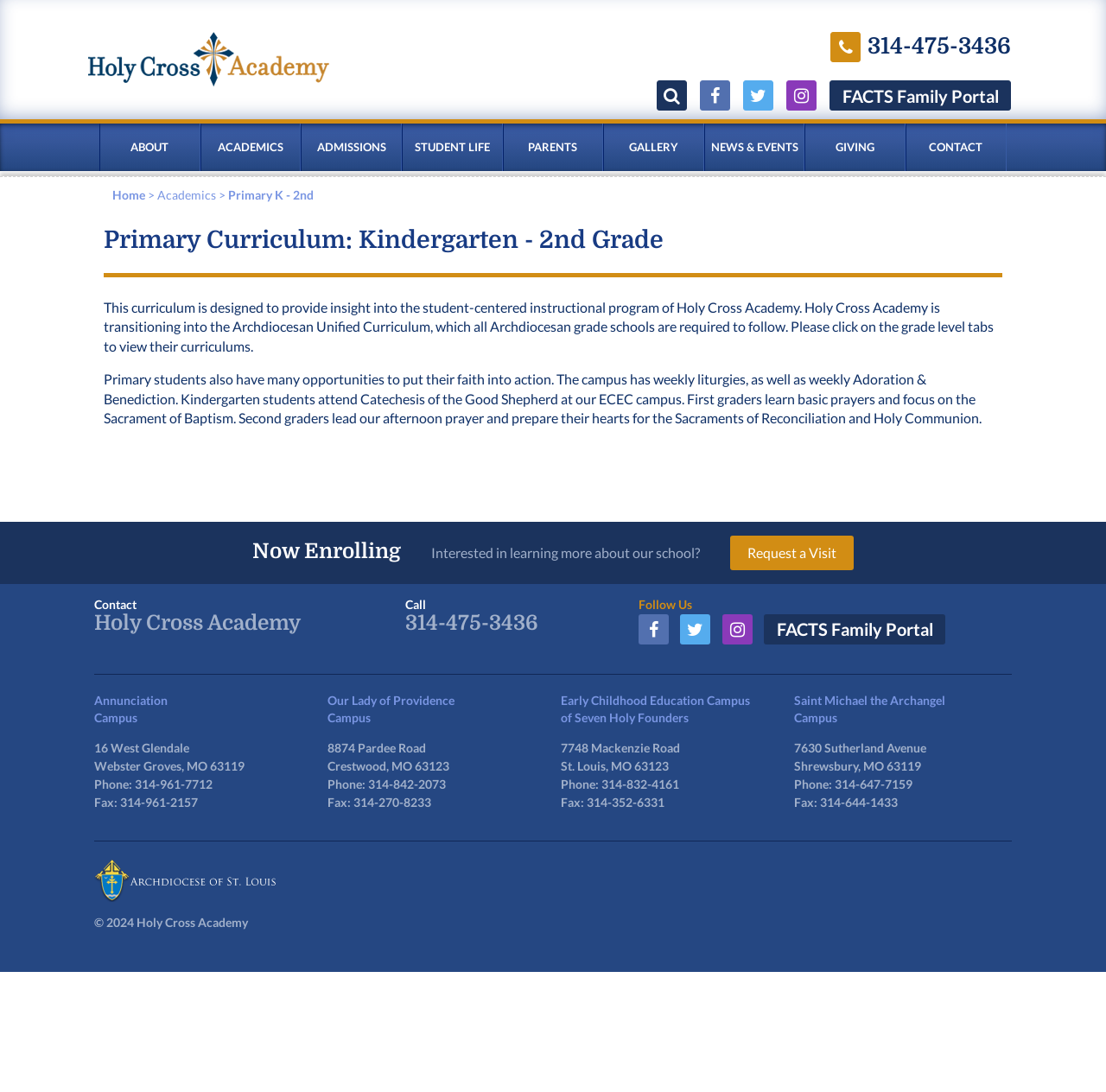Find the bounding box coordinates of the element I should click to carry out the following instruction: "Search for something".

[0.18, 0.042, 0.885, 0.072]